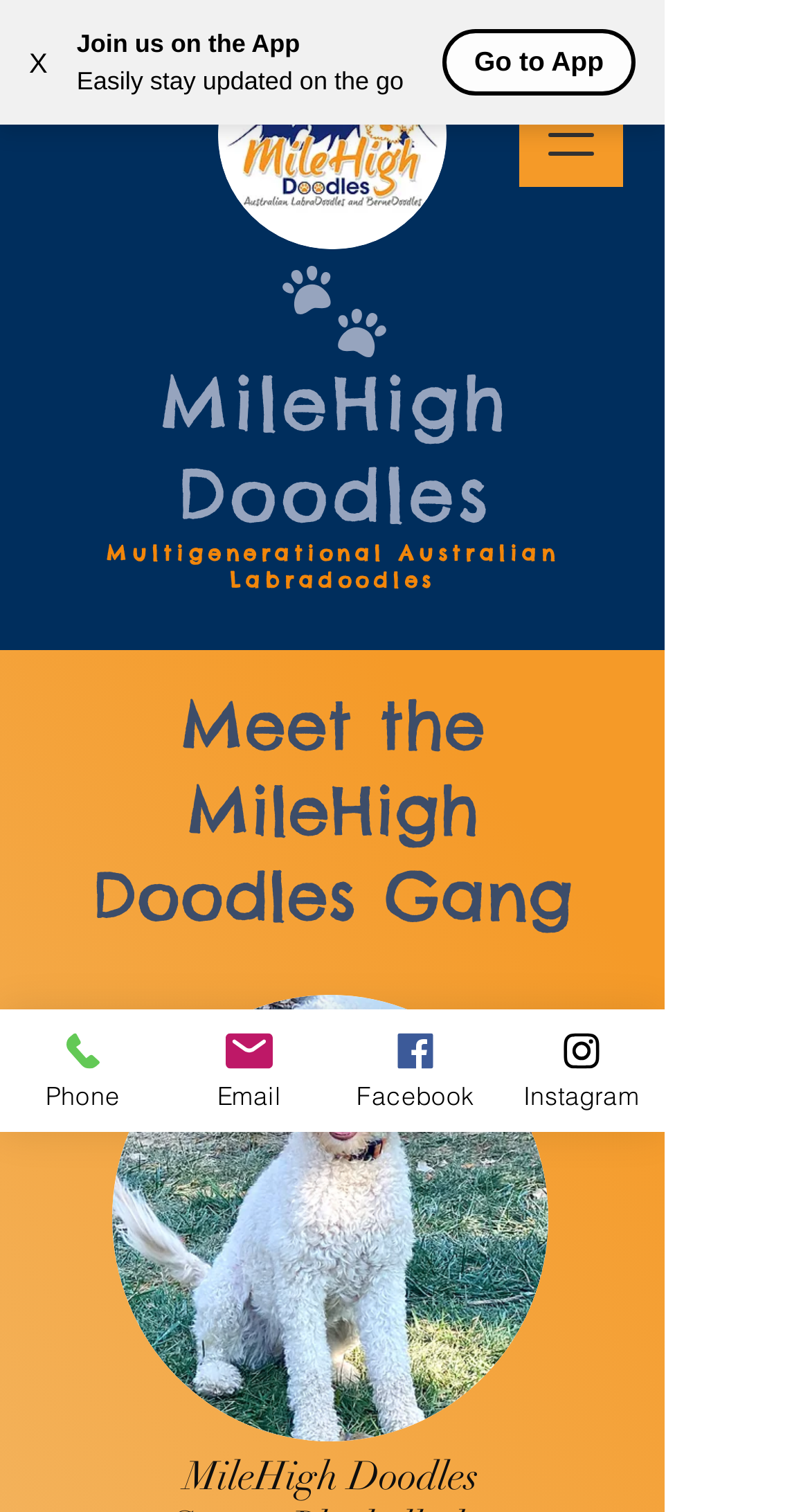Determine the bounding box coordinates for the UI element with the following description: "MileHigh Doodles". The coordinates should be four float numbers between 0 and 1, represented as [left, top, right, bottom].

[0.196, 0.236, 0.629, 0.357]